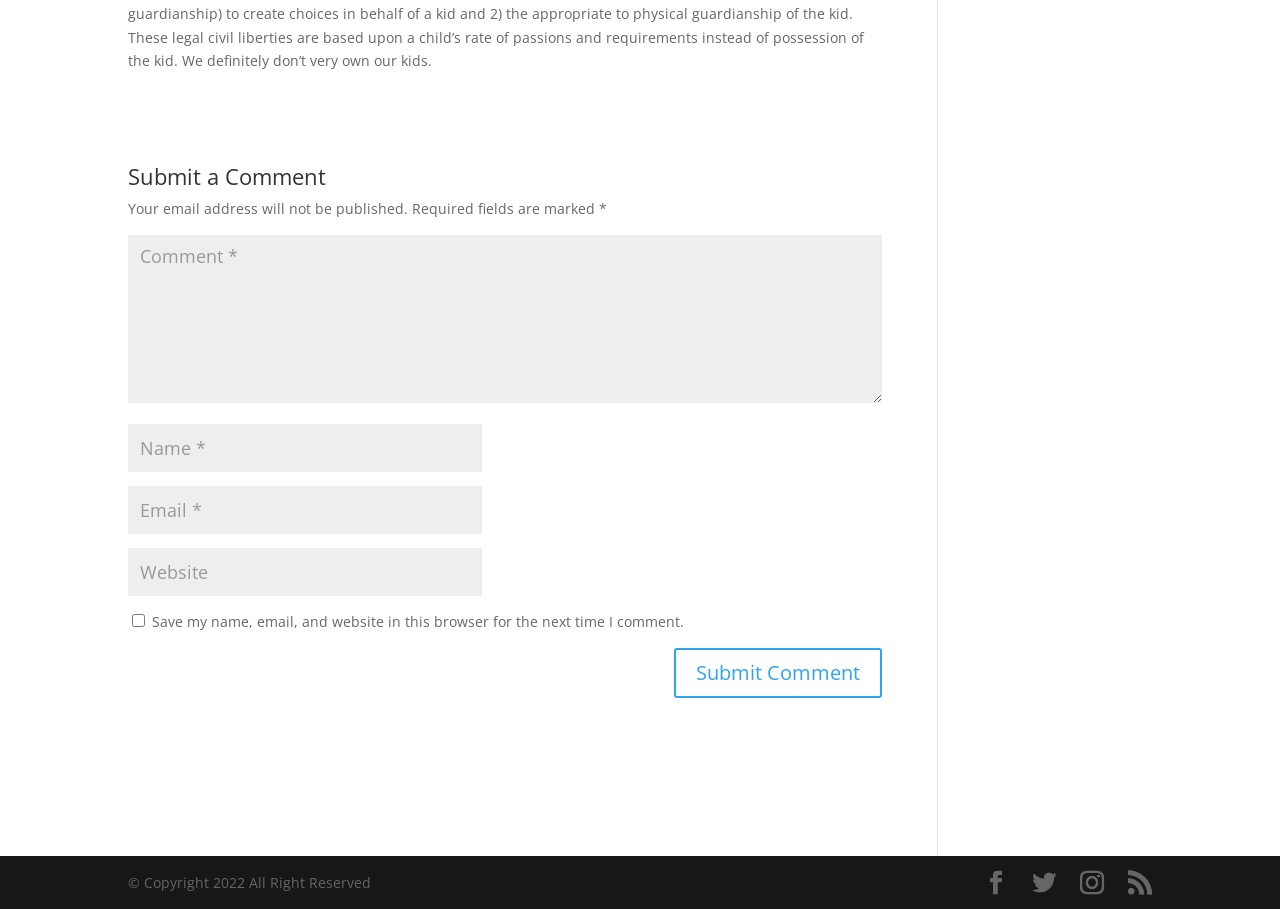Please locate the bounding box coordinates of the element that needs to be clicked to achieve the following instruction: "Submit the comment". The coordinates should be four float numbers between 0 and 1, i.e., [left, top, right, bottom].

[0.527, 0.712, 0.689, 0.767]